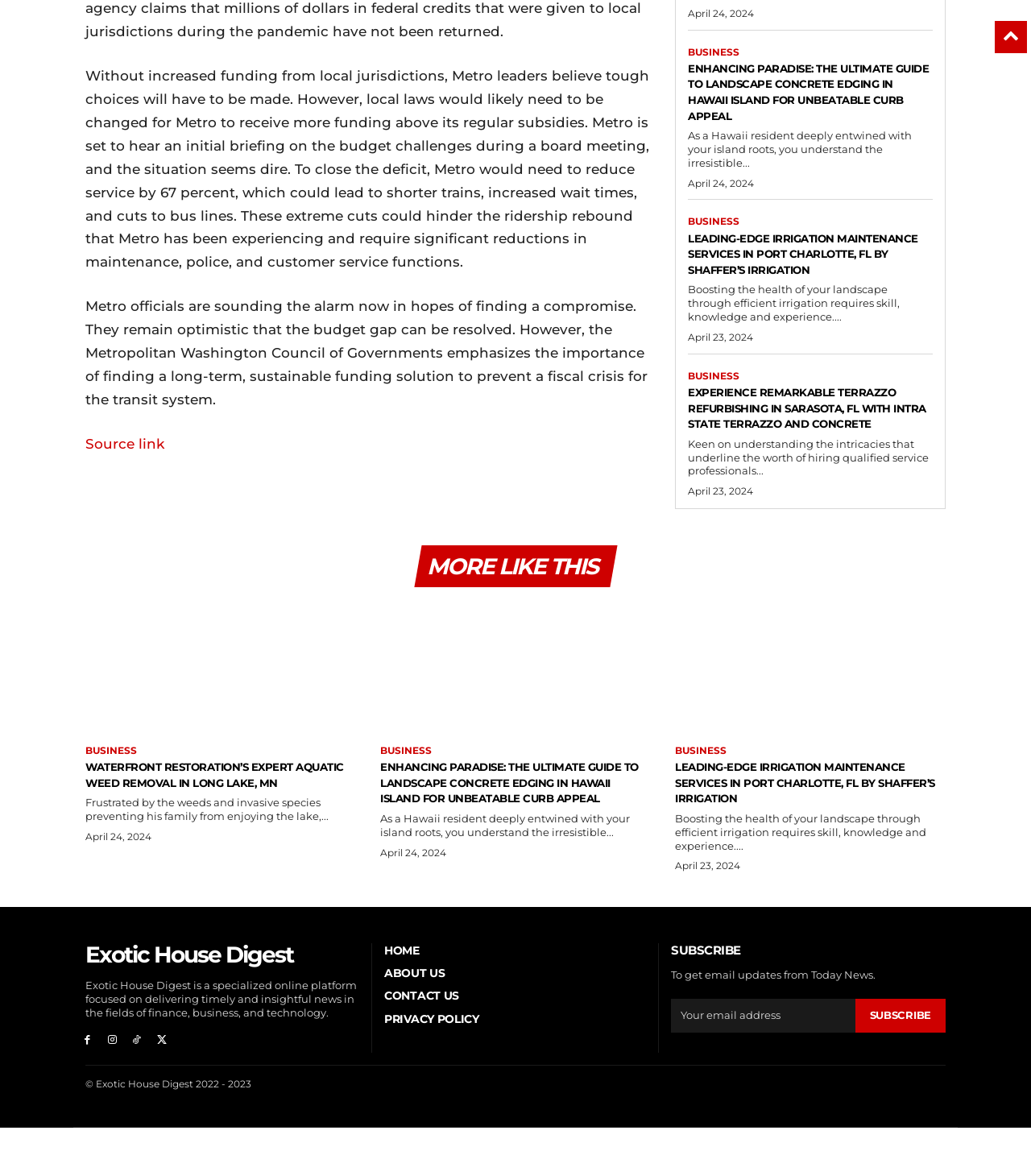Can you specify the bounding box coordinates for the region that should be clicked to fulfill this instruction: "Visit the 'HOME' page".

[0.373, 0.869, 0.627, 0.881]